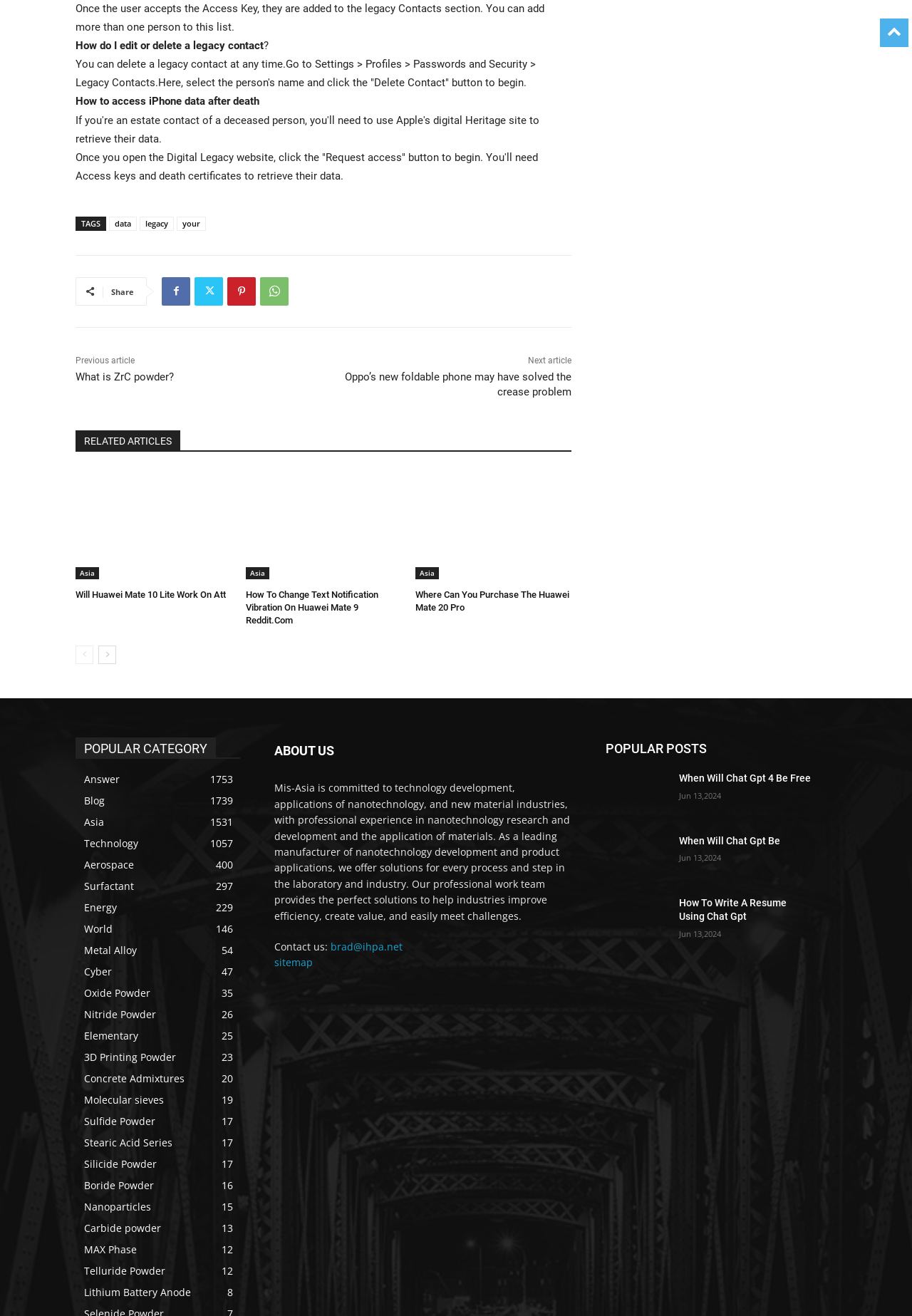Please answer the following query using a single word or phrase: 
What is the purpose of the Digital Legacy website?

Access iPhone data after death